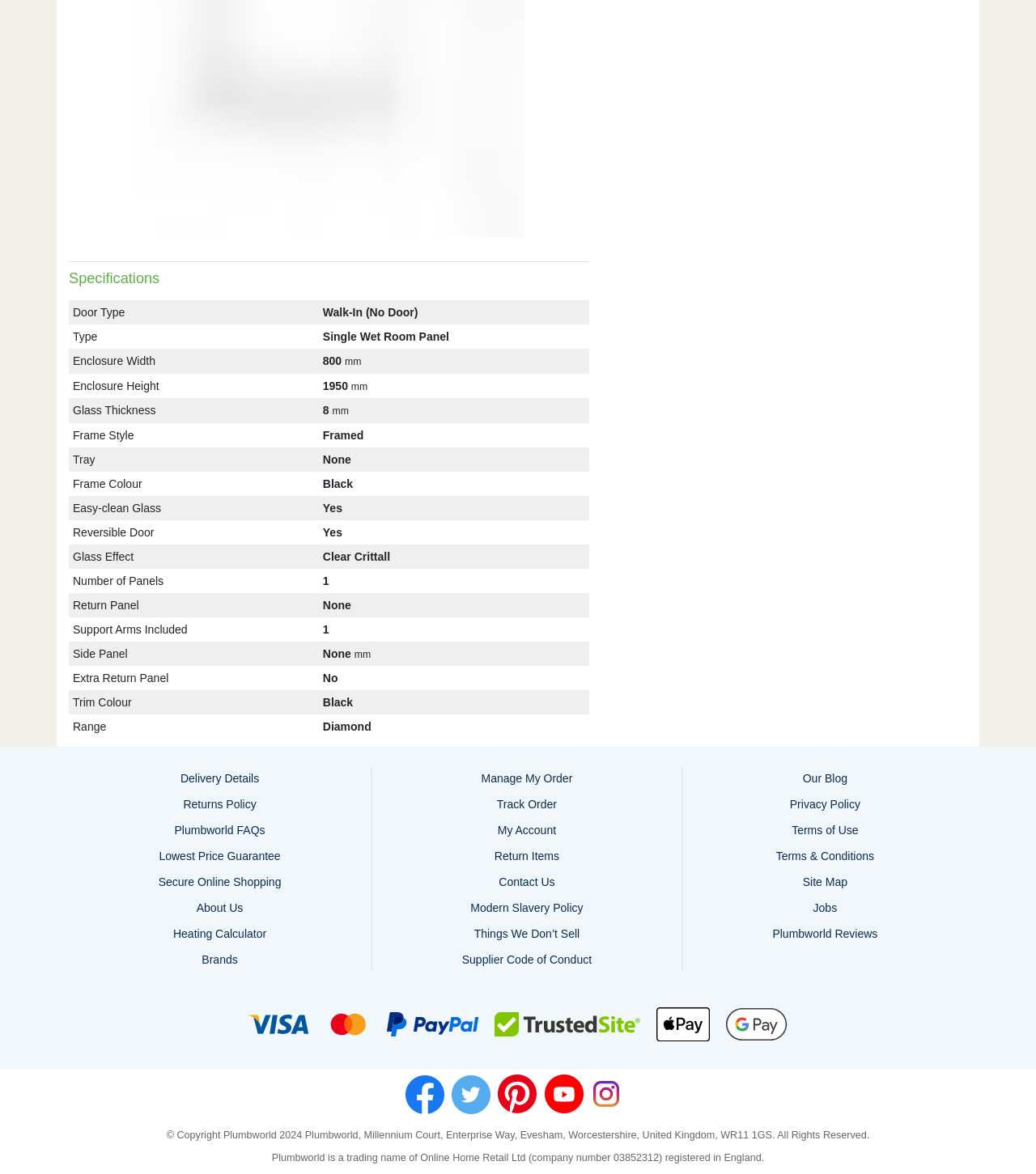Please provide the bounding box coordinates for the element that needs to be clicked to perform the following instruction: "Click the Post Comment button". The coordinates should be given as four float numbers between 0 and 1, i.e., [left, top, right, bottom].

None